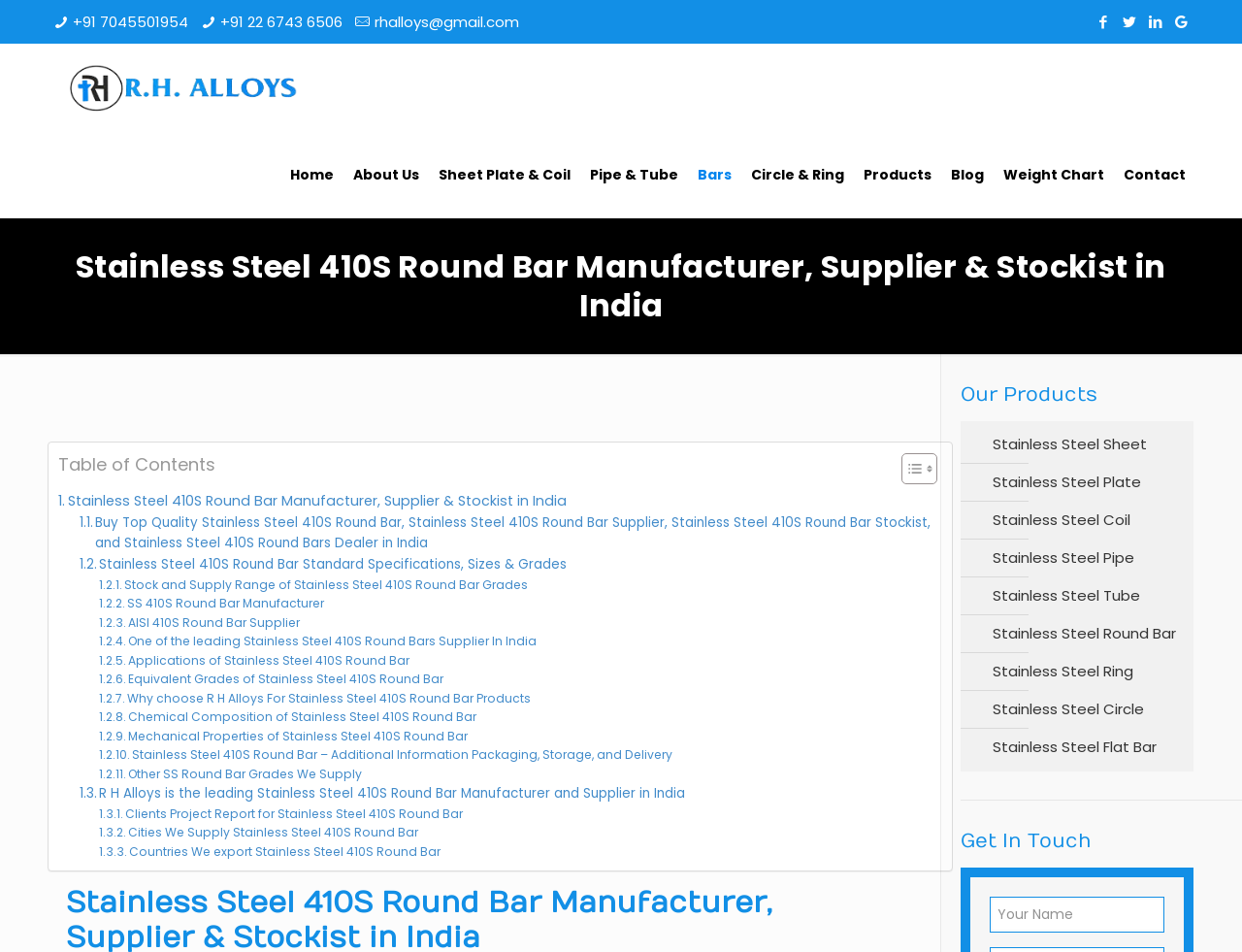Find the UI element described as: "About Us" and predict its bounding box coordinates. Ensure the coordinates are four float numbers between 0 and 1, [left, top, right, bottom].

[0.278, 0.158, 0.344, 0.209]